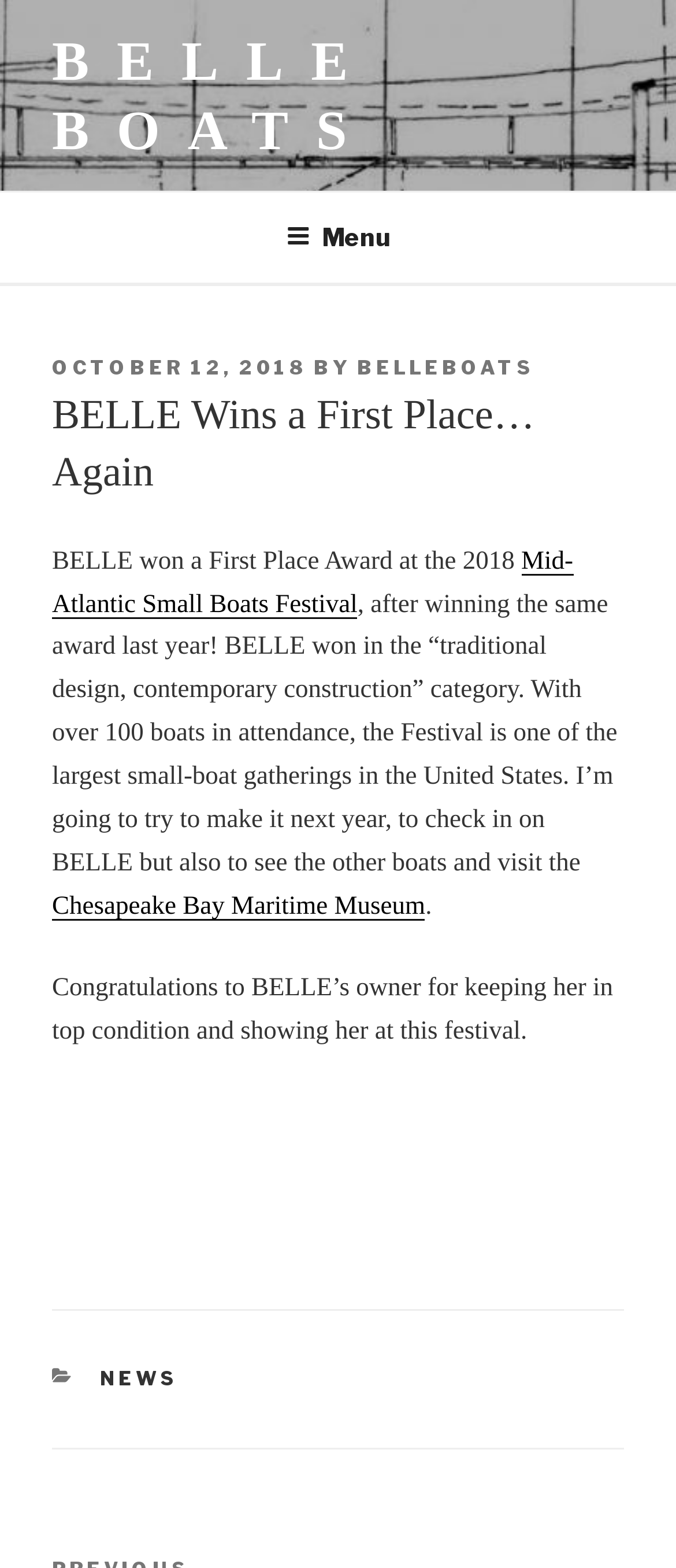Generate a thorough explanation of the webpage's elements.

The webpage is about BELLE, a boat that won a First Place Award at the 2018 Mid-Atlantic Small Boats Festival. At the top of the page, there is a link to "BELLE BOATS" and a navigation menu labeled "Top Menu" with a button to expand or collapse it. 

Below the navigation menu, there is an article section that takes up most of the page. The article starts with a header section that includes the posting date, "OCTOBER 12, 2018", and the author, "BELLEBOATS". The main heading of the article is "BELLE Wins a First Place…Again". 

The article text describes BELLE's achievement, mentioning that it won the award in the "traditional design, contemporary construction" category. The text also mentions the Chesapeake Bay Maritime Museum, where the festival was held, and congratulates BELLE's owner for keeping the boat in top condition. 

At the bottom of the page, there is a footer section that includes a "CATEGORIES" label and a link to "NEWS". There is also a "Post navigation" heading, but it does not seem to have any associated content.